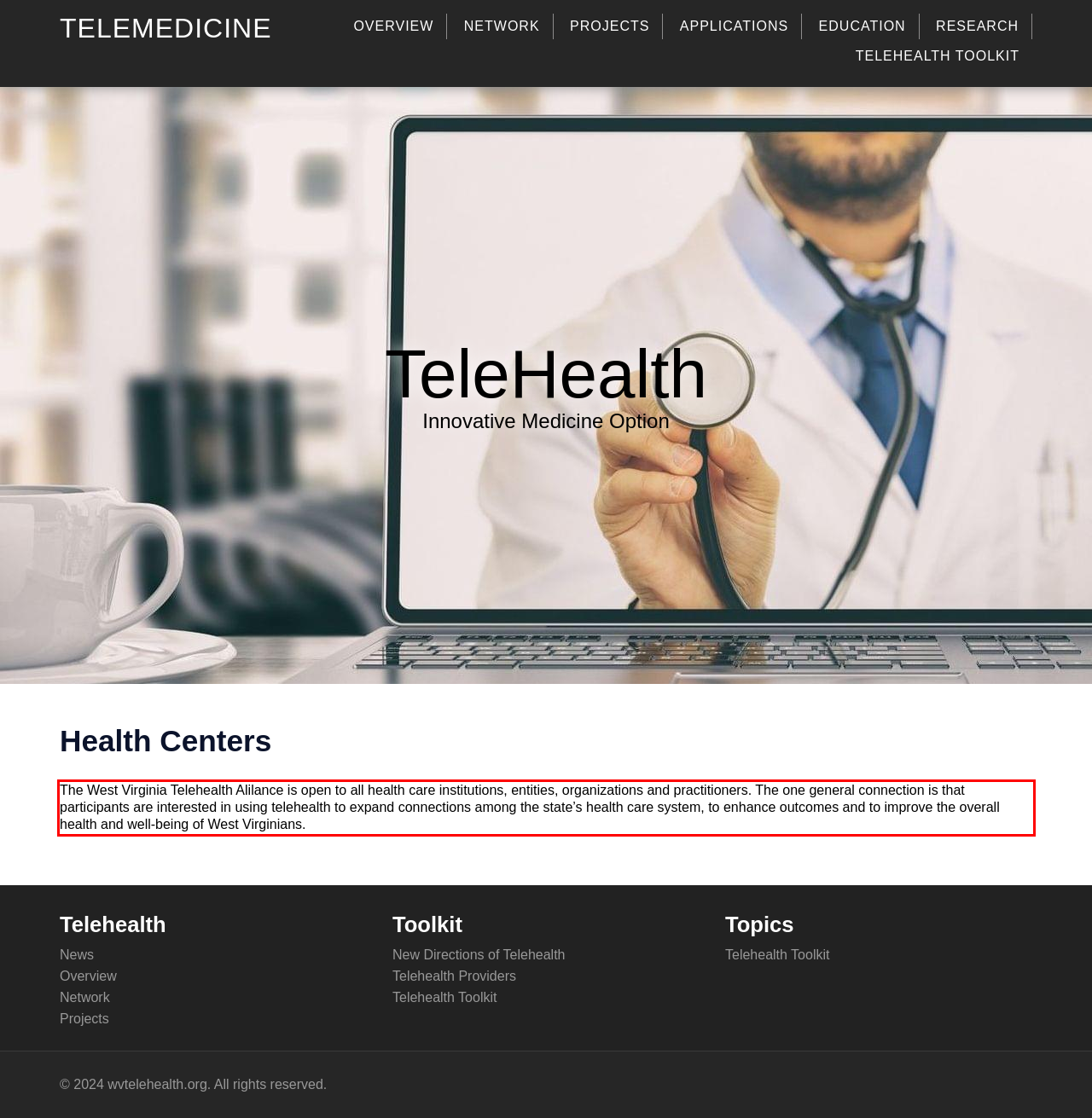There is a UI element on the webpage screenshot marked by a red bounding box. Extract and generate the text content from within this red box.

The West Virginia Telehealth Alilance is open to all health care institutions, entities, organizations and practitioners. The one general connection is that participants are interested in using telehealth to expand connections among the state’s health care system, to enhance outcomes and to improve the overall health and well-being of West Virginians.